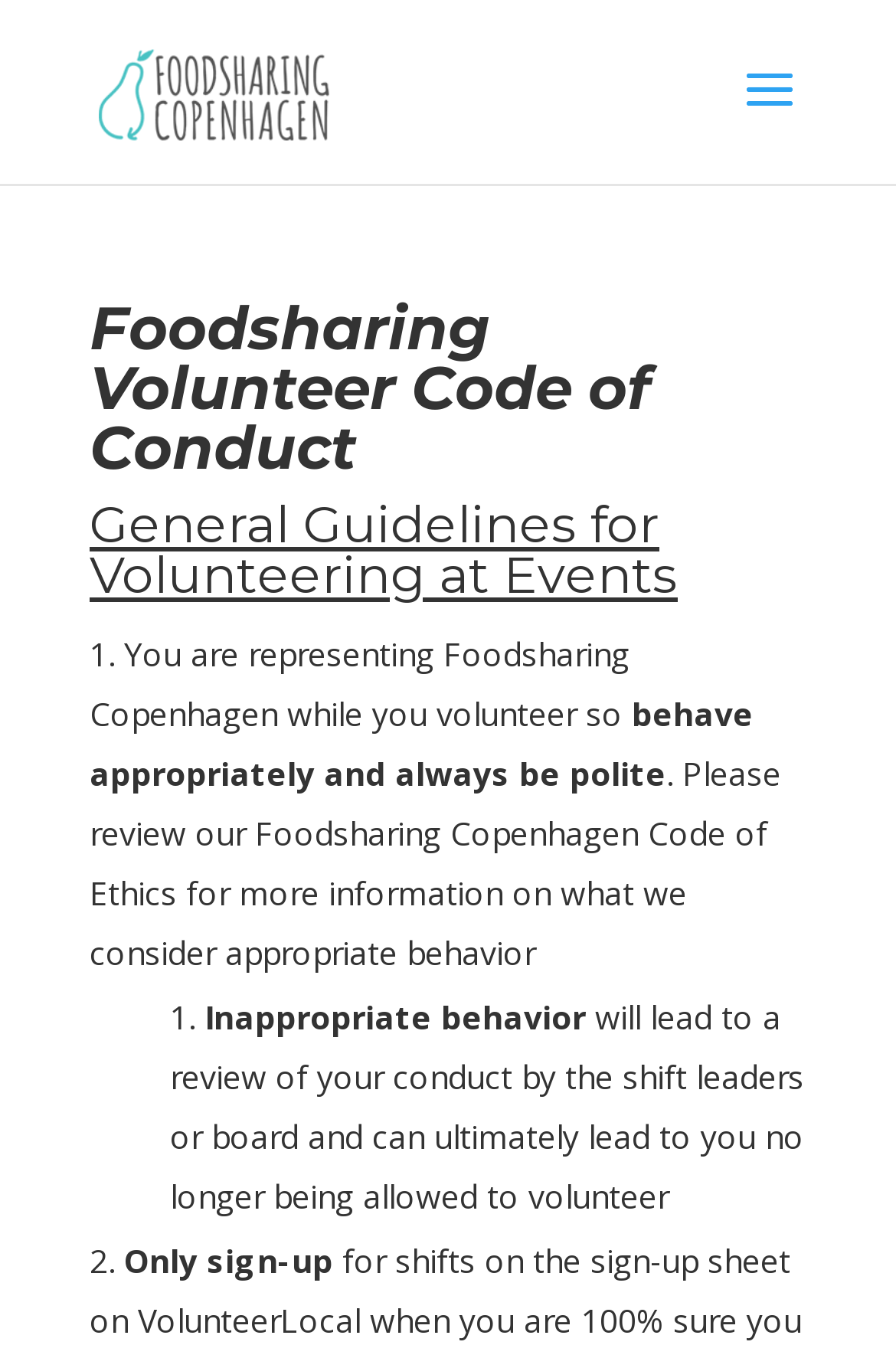What is the name of the organization?
Please give a detailed and elaborate answer to the question.

The name of the organization can be found in the top-left corner of the webpage, where it is written as 'Foodsharing Copenhagen' in a link and an image.